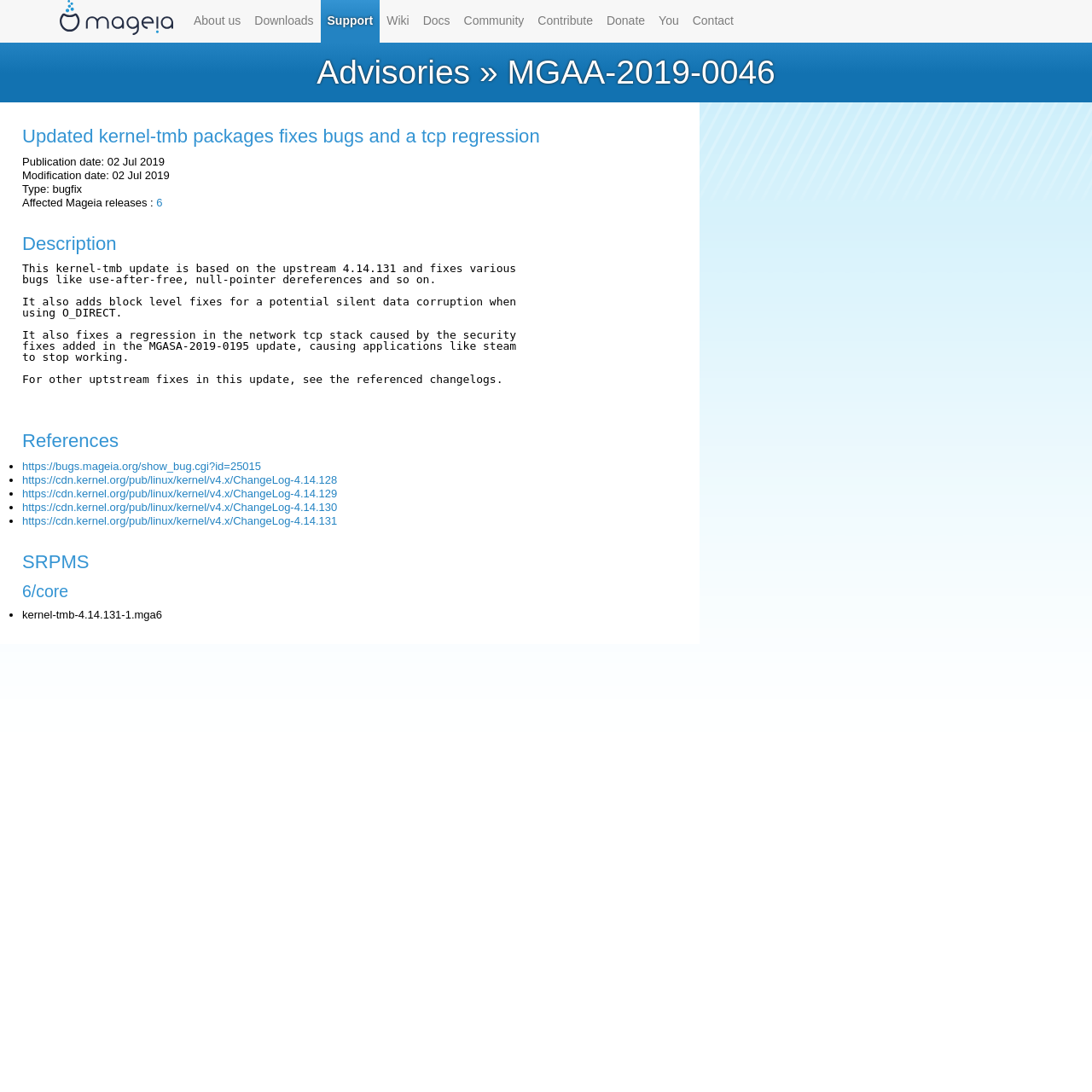Locate the bounding box coordinates of the element I should click to achieve the following instruction: "View the 'Advisories' page".

[0.29, 0.049, 0.431, 0.083]